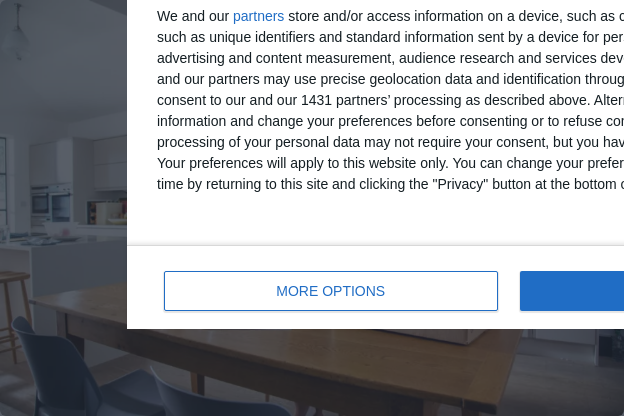What are the two options provided to the user?
Based on the image, answer the question with a single word or brief phrase.

MORE OPTIONS and AGREE